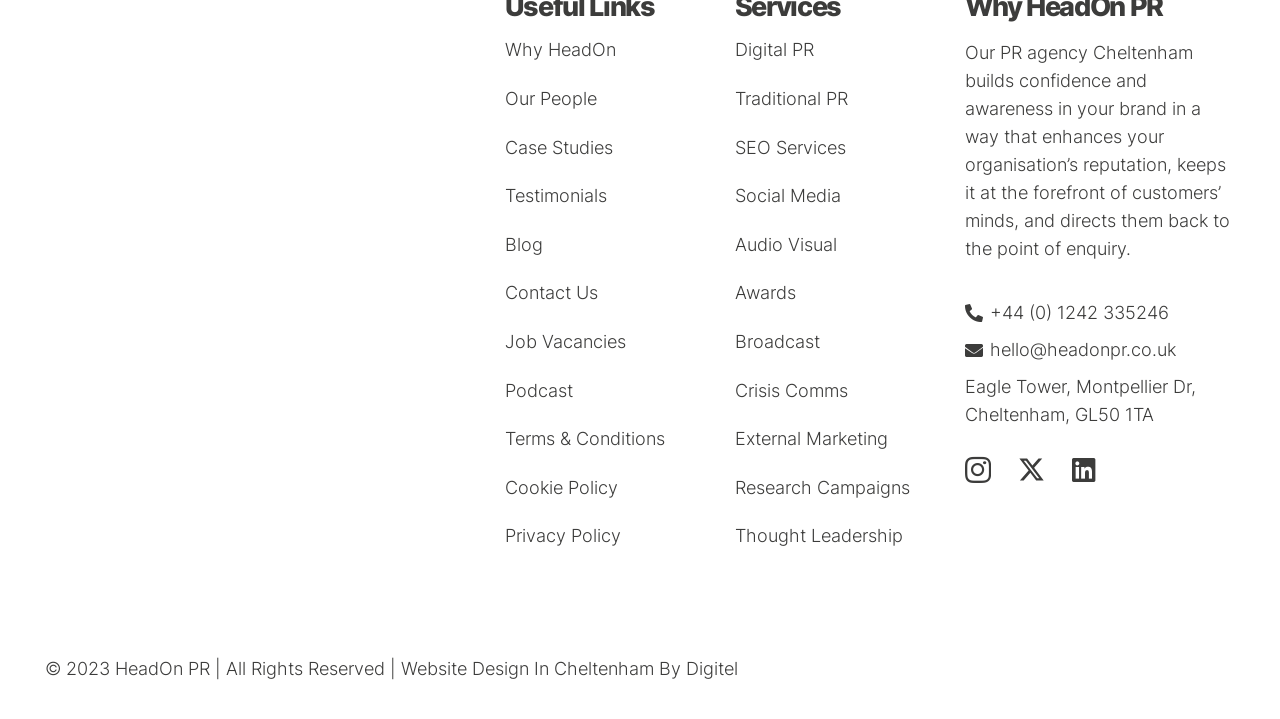Find and specify the bounding box coordinates that correspond to the clickable region for the instruction: "Read the 'Terms & Conditions'".

[0.394, 0.596, 0.519, 0.625]